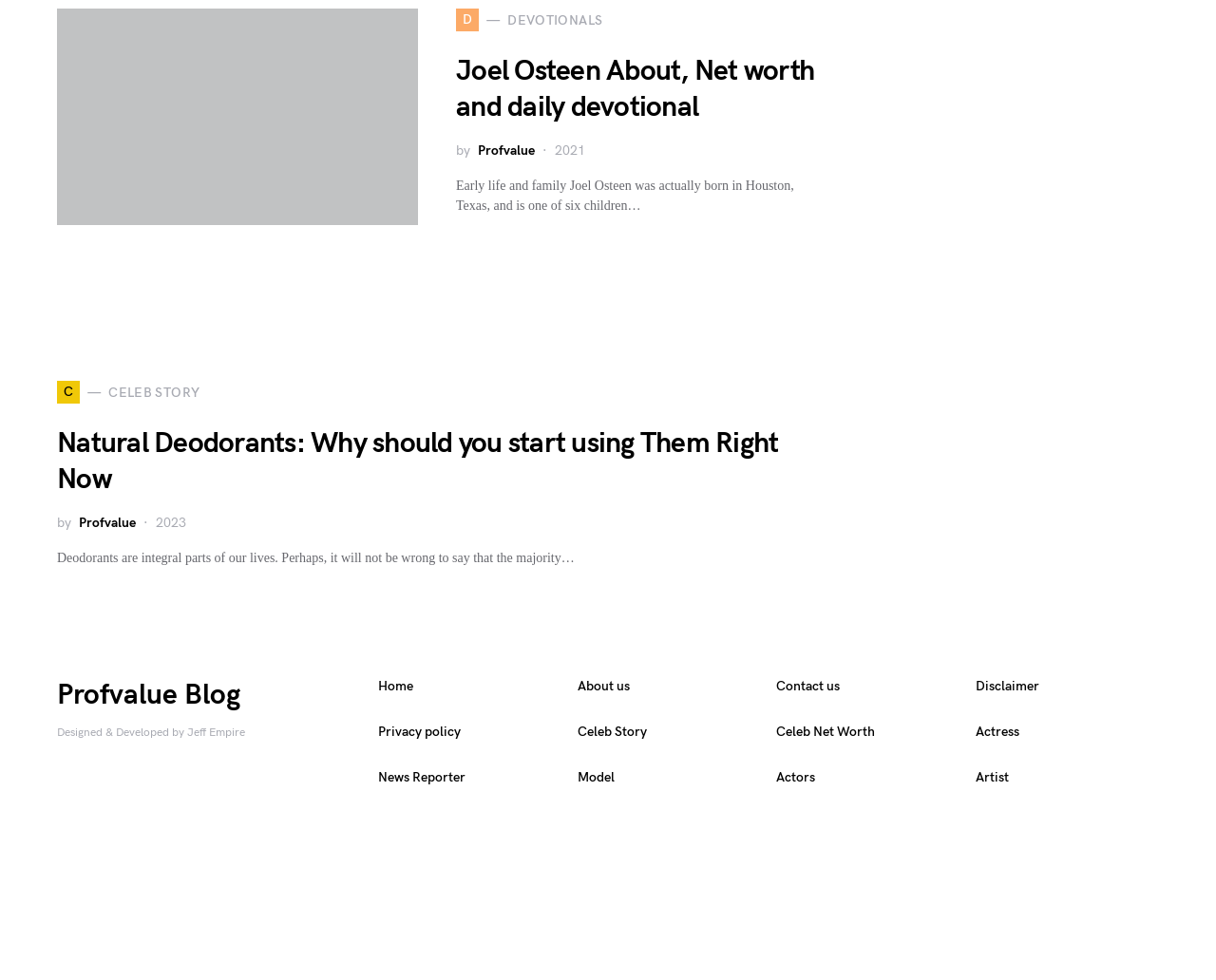Extract the bounding box coordinates for the described element: "Celeb Net Worth". The coordinates should be represented as four float numbers between 0 and 1: [left, top, right, bottom].

[0.638, 0.737, 0.72, 0.757]